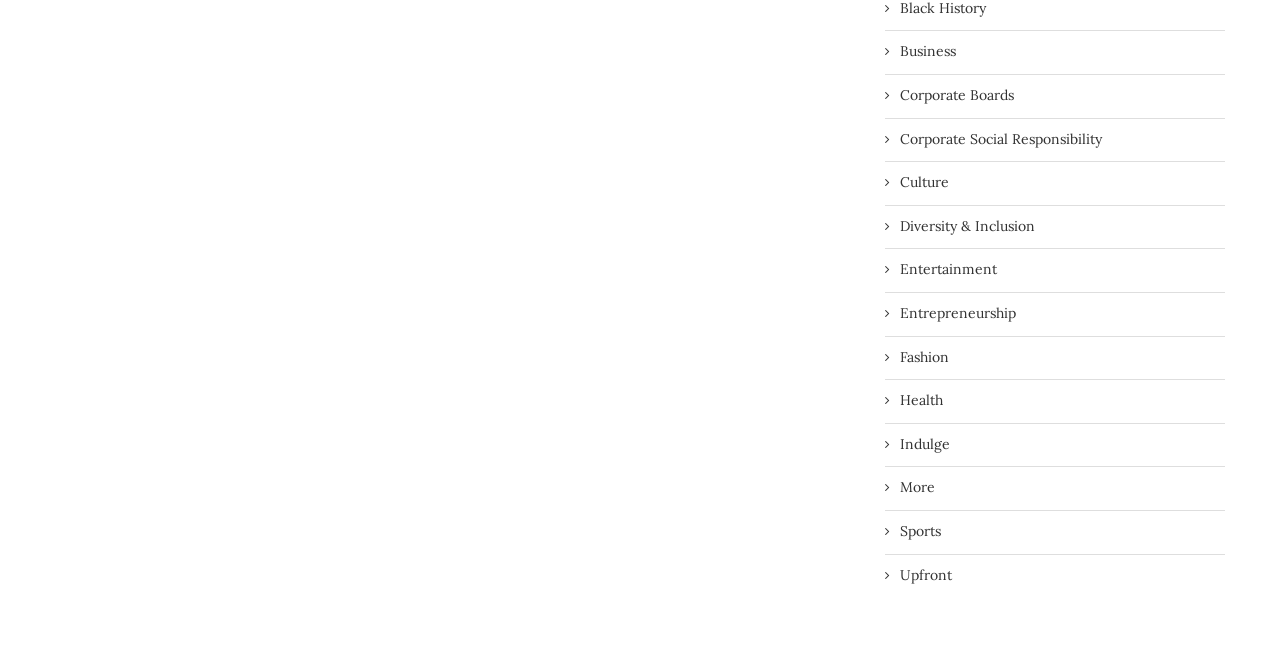Bounding box coordinates are specified in the format (top-left x, top-left y, bottom-right x, bottom-right y). All values are floating point numbers bounded between 0 and 1. Please provide the bounding box coordinate of the region this sentence describes: Corporate Boards

[0.691, 0.132, 0.955, 0.162]